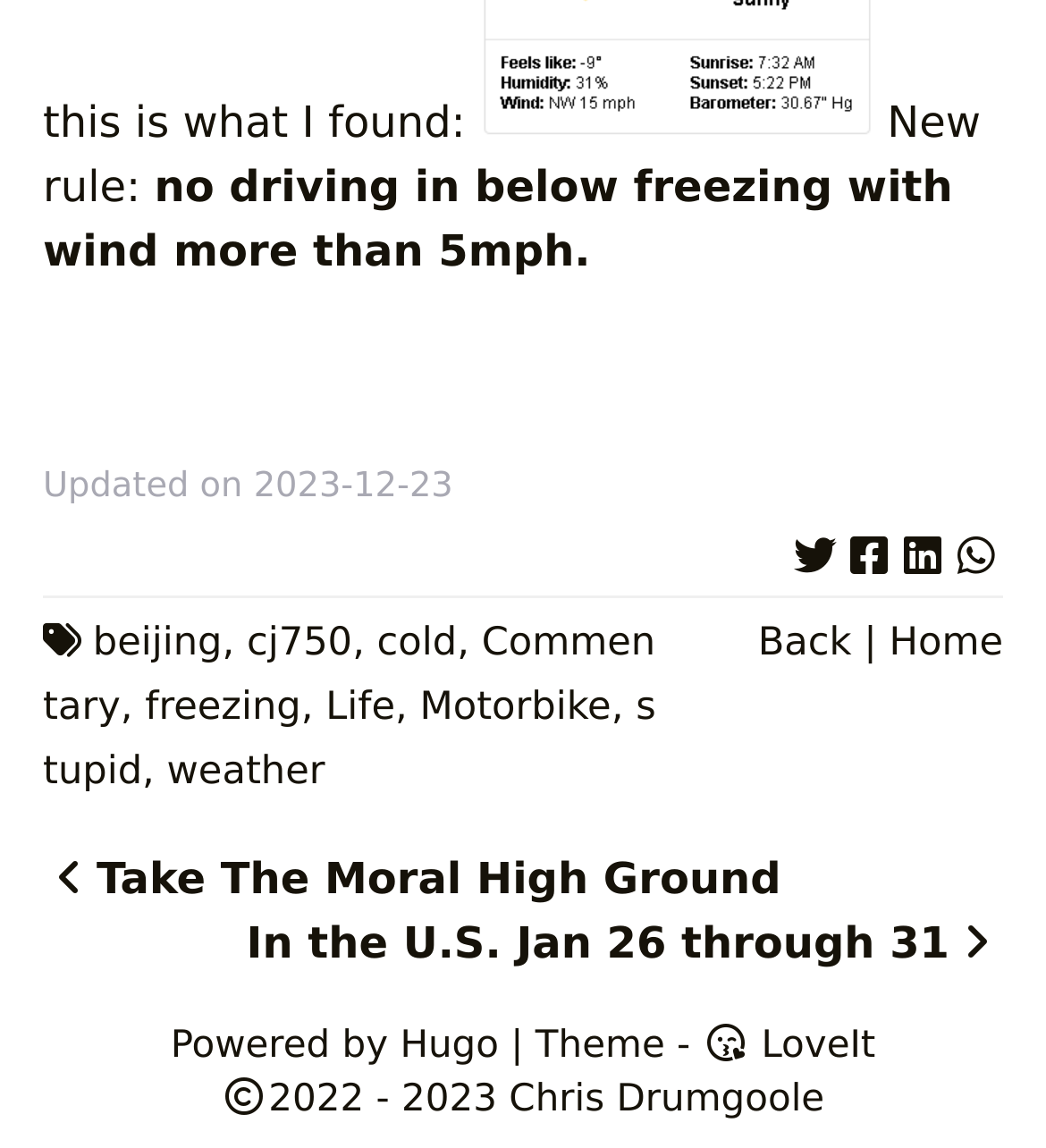Please give a succinct answer to the question in one word or phrase:
Who is the author of the webpage?

Chris Drumgoole